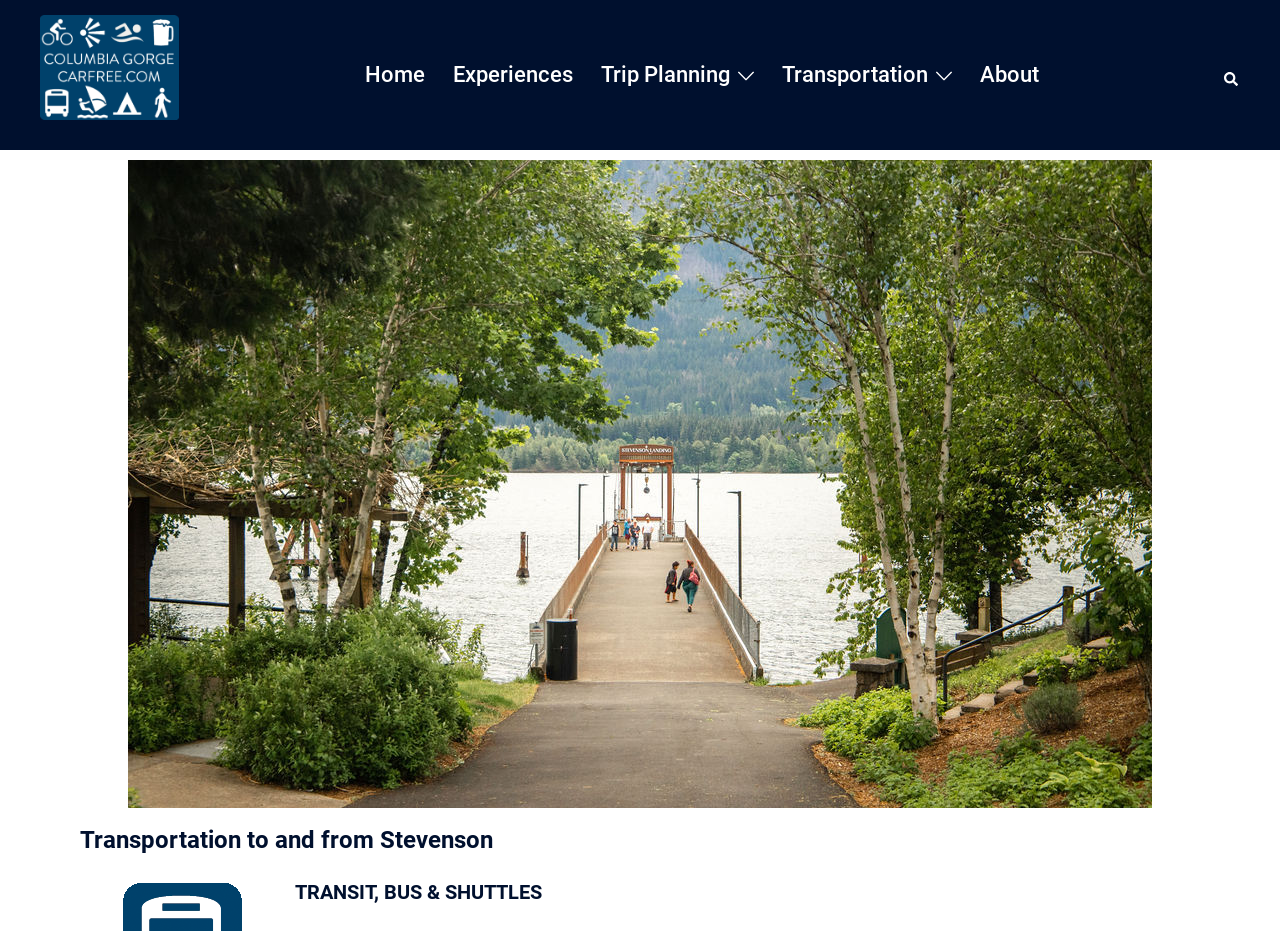Please provide a one-word or short phrase answer to the question:
What is the topic of the second heading?

TRANSIT, BUS & SHUTTLES